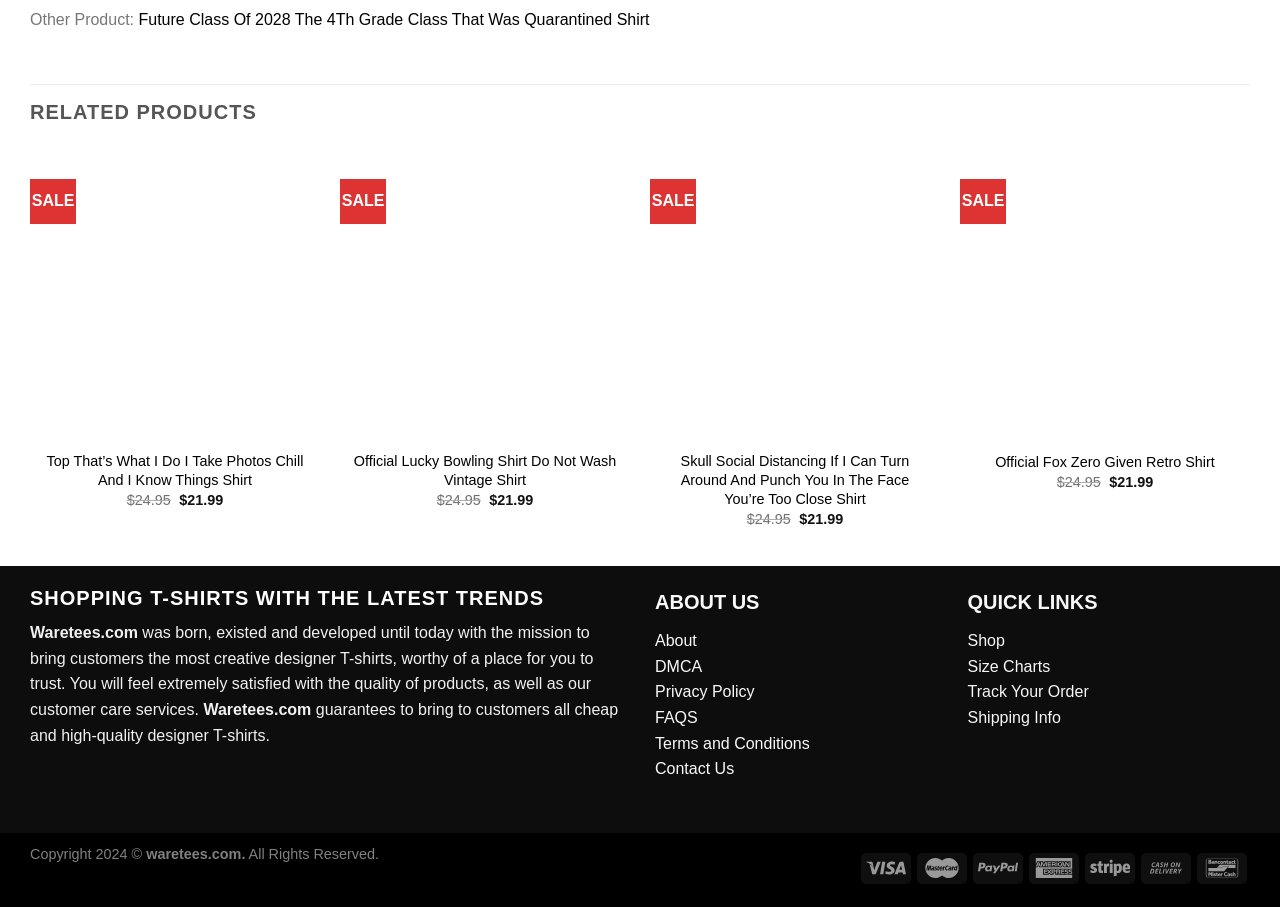From the screenshot, find the bounding box of the UI element matching this description: "Shop". Supply the bounding box coordinates in the form [left, top, right, bottom], each a float between 0 and 1.

[0.756, 0.697, 0.785, 0.716]